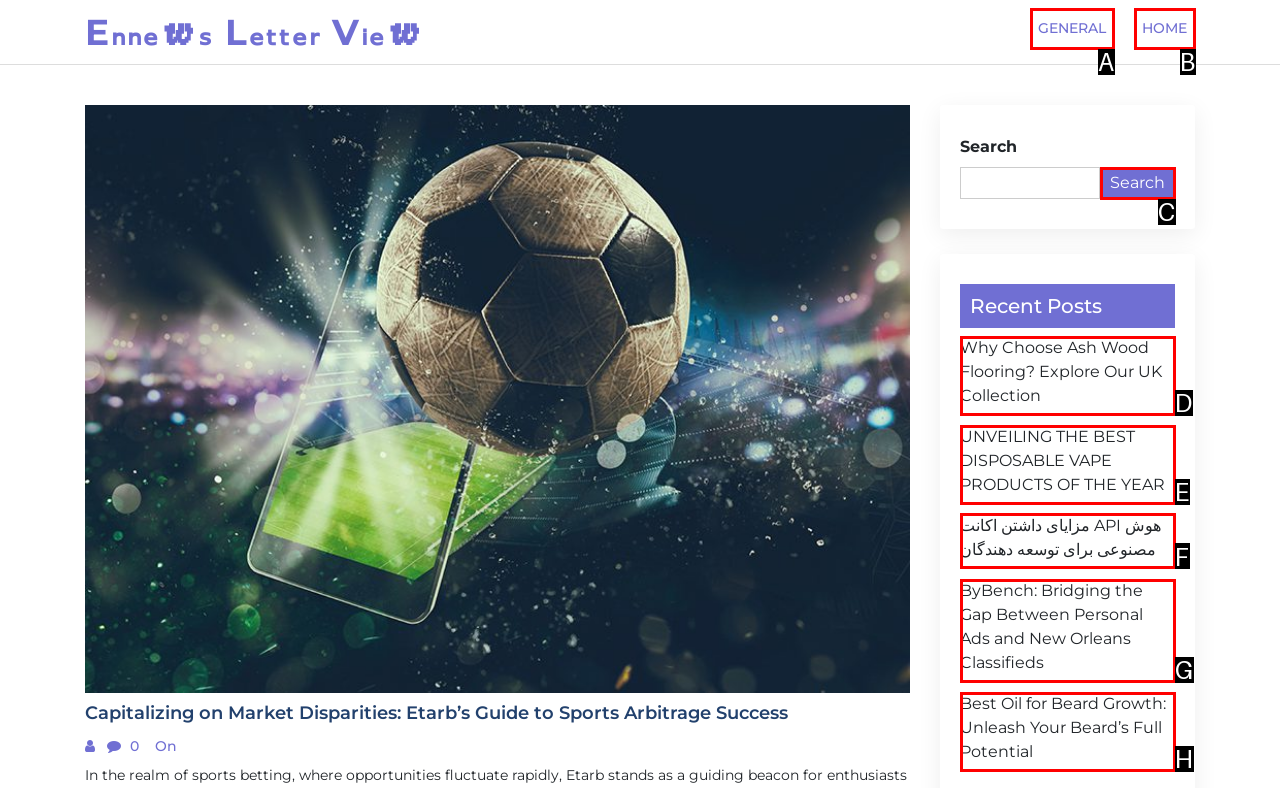Determine which option should be clicked to carry out this task: Check out the benefits of having an API account
State the letter of the correct choice from the provided options.

F